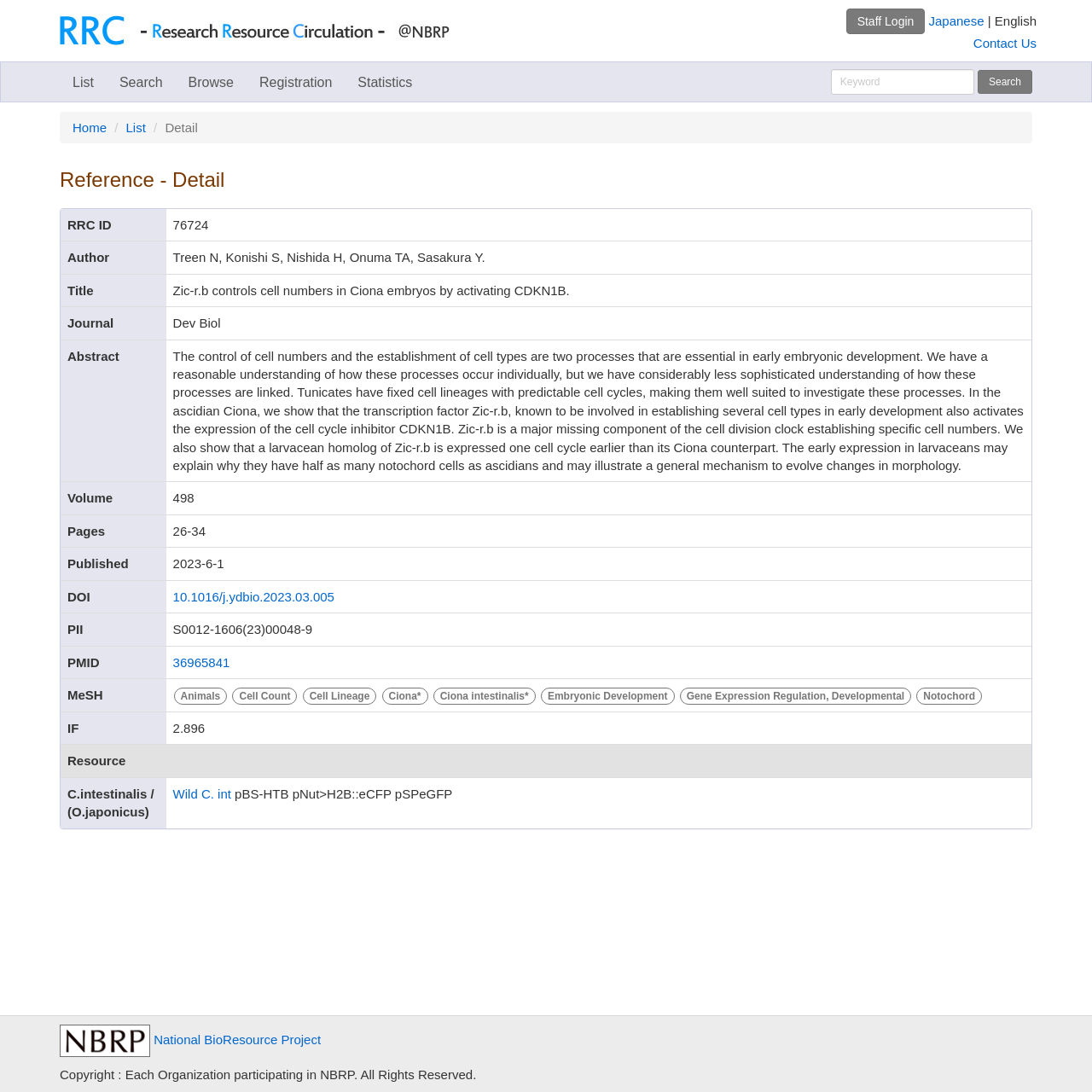What is the journal of the research paper?
Answer the question with a thorough and detailed explanation.

I found the answer by looking at the table with the heading 'Reference - Detail' and finding the row with the header 'Journal', which has the value 'Dev Biol'.